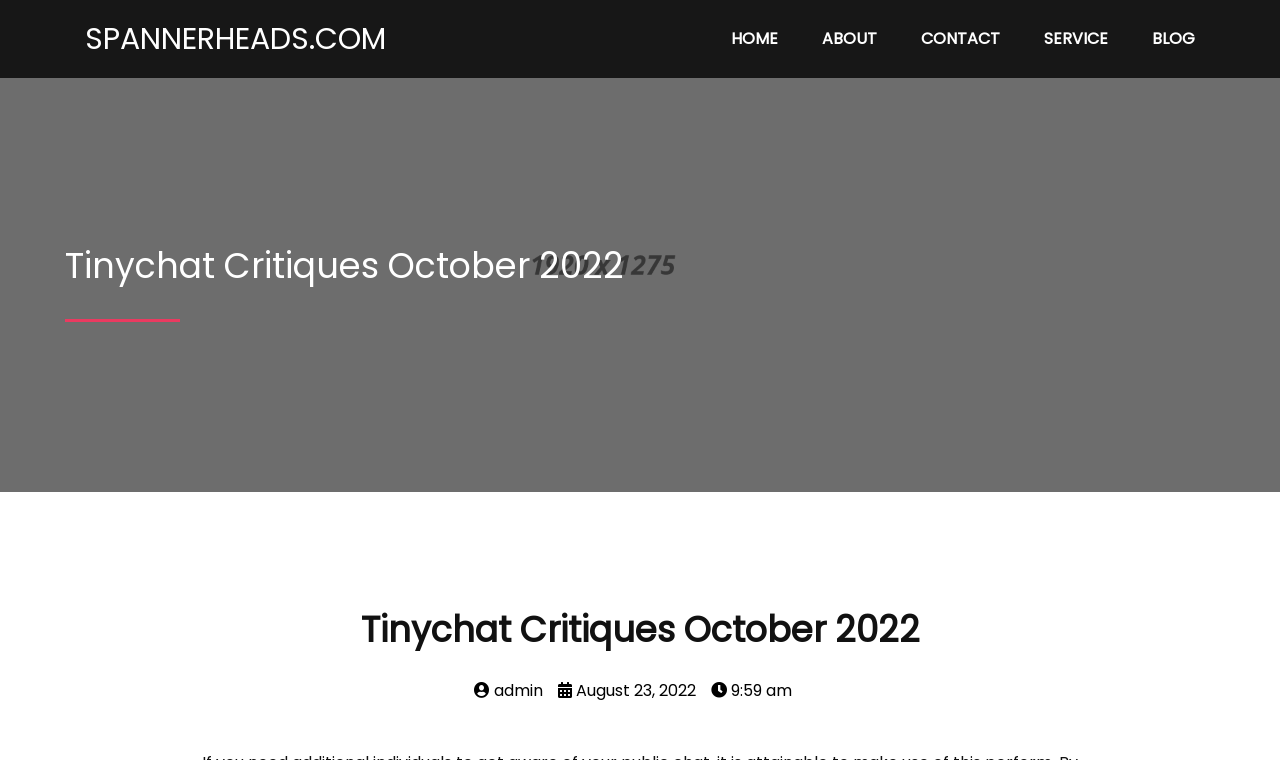Please respond in a single word or phrase: 
What is the main topic of the review?

Tinychat